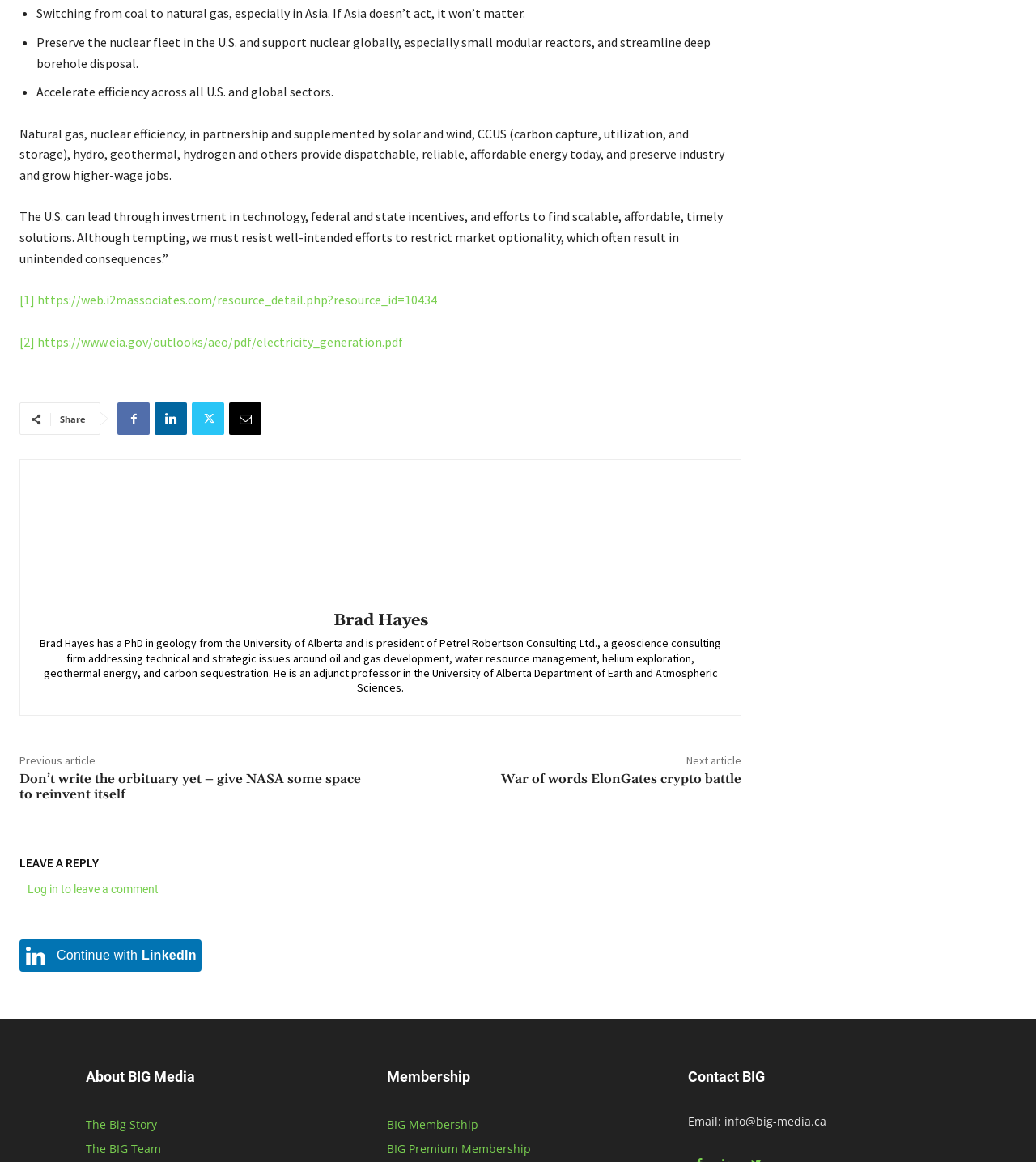Utilize the details in the image to give a detailed response to the question: What is the topic of the previous article?

The topic of the previous article is NASA, as indicated by the link 'Don’t write the obituary yet – give NASA some space to reinvent itself'.